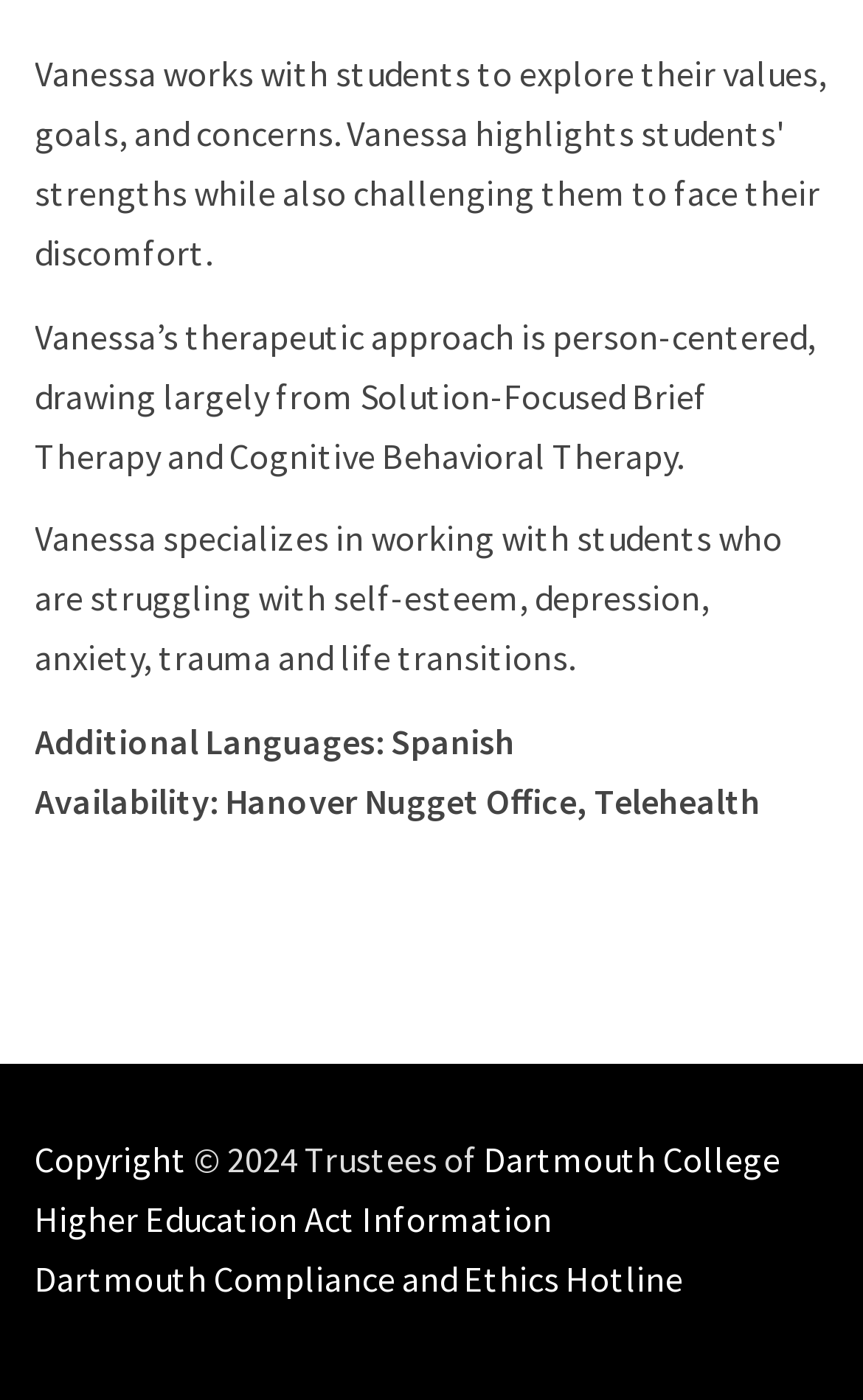How many links are there at the bottom of the page?
From the screenshot, supply a one-word or short-phrase answer.

4